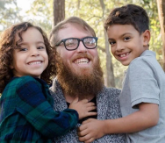Describe all elements and aspects of the image.

The image captures a joyful moment featuring a smiling man with a full beard, wearing glasses, as he enjoys the company of two children. The boy on the right sports a light gray shirt and has slightly curly hair, while the girl on the left wears a plaid shirt and has curly hair as well. Both children are beaming with happiness, wrapping their arms around the man's neck and shoulders in a playful display of affection. The background is set in a forested area, with soft, natural lighting filtering through the trees, enhancing the warm and cheerful atmosphere of the scene. This image vividly showcases a loving family dynamic, filled with laughter and joy.